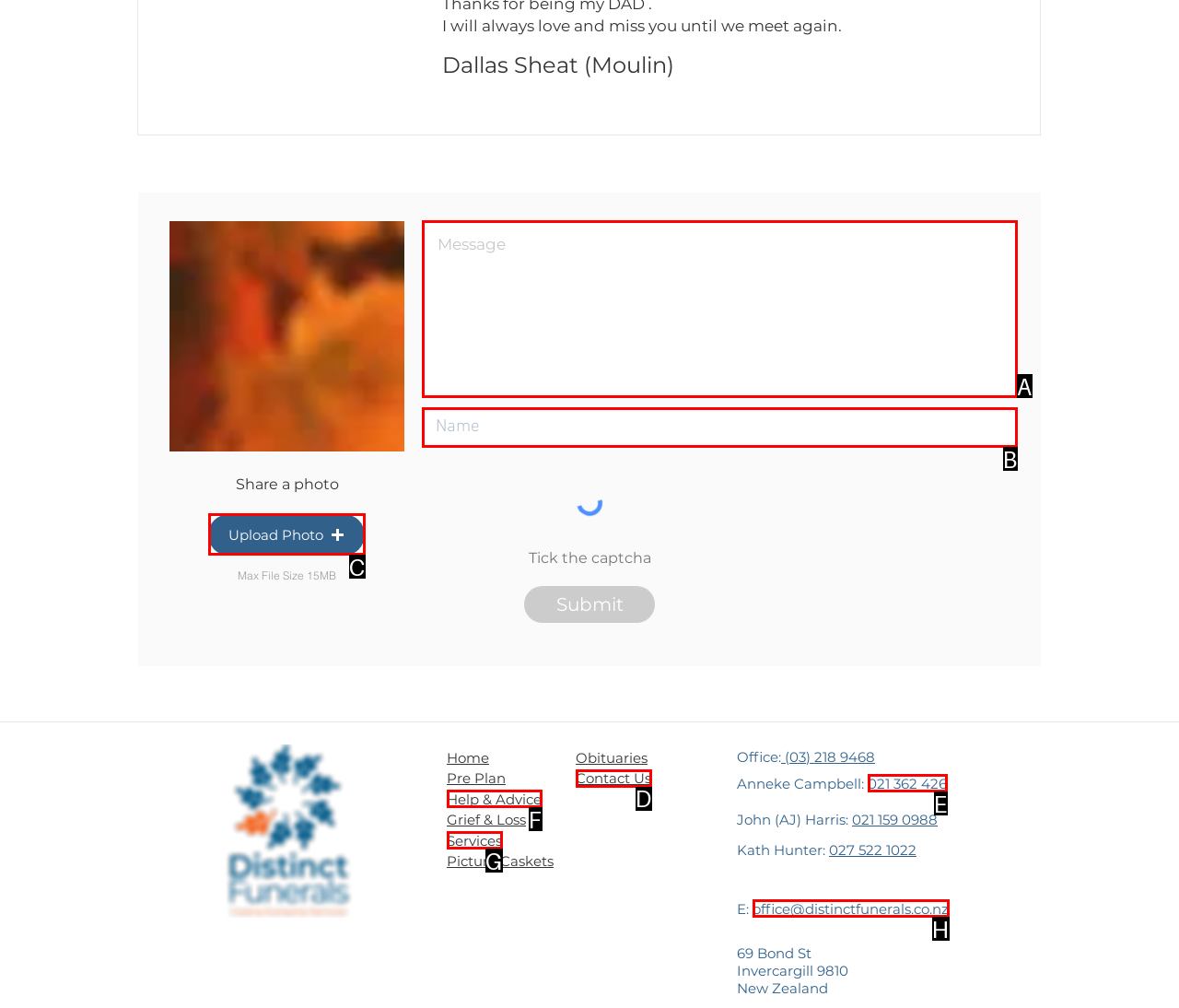Choose the option that matches the following description: name="s" placeholder="Search site"
Answer with the letter of the correct option.

None